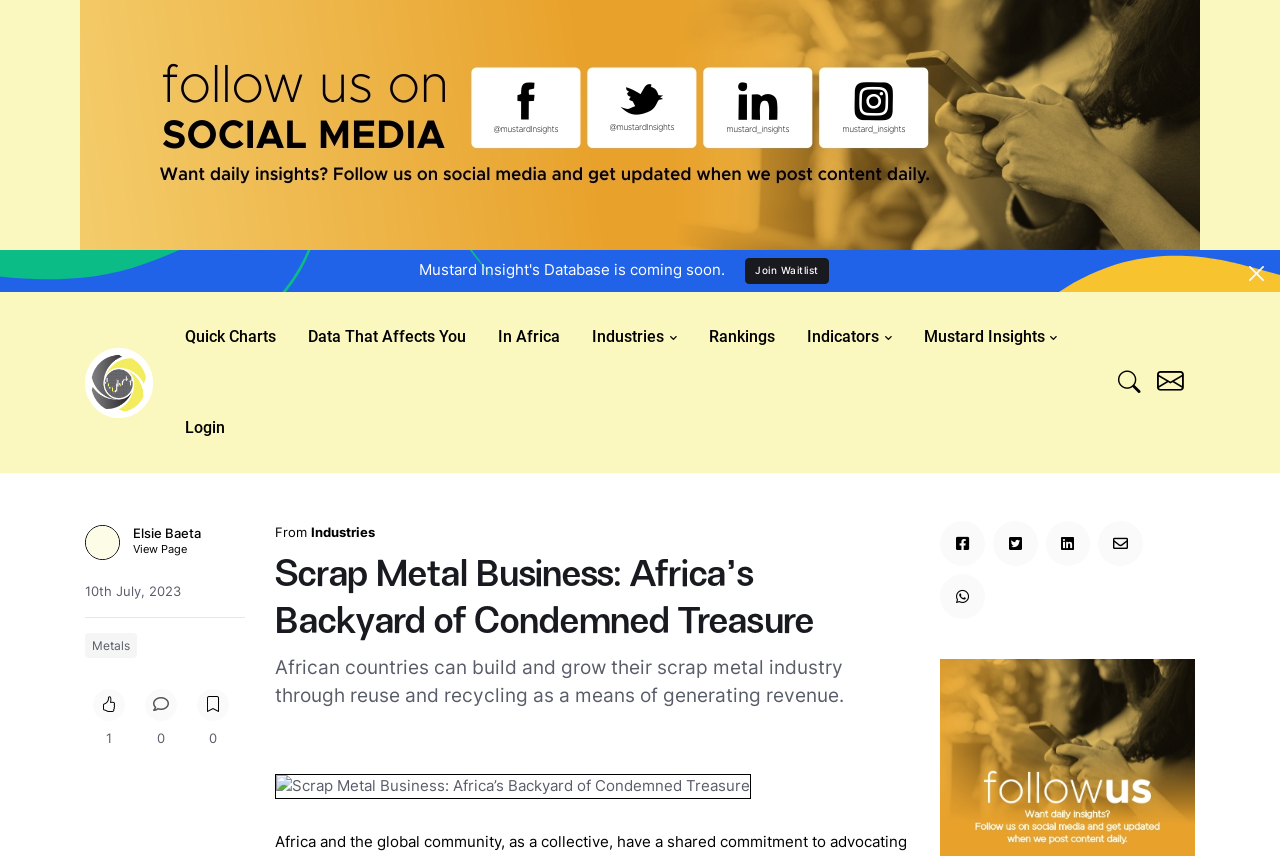Please provide the bounding box coordinates for the element that needs to be clicked to perform the instruction: "Click the Metals link". The coordinates must consist of four float numbers between 0 and 1, formatted as [left, top, right, bottom].

[0.066, 0.74, 0.107, 0.769]